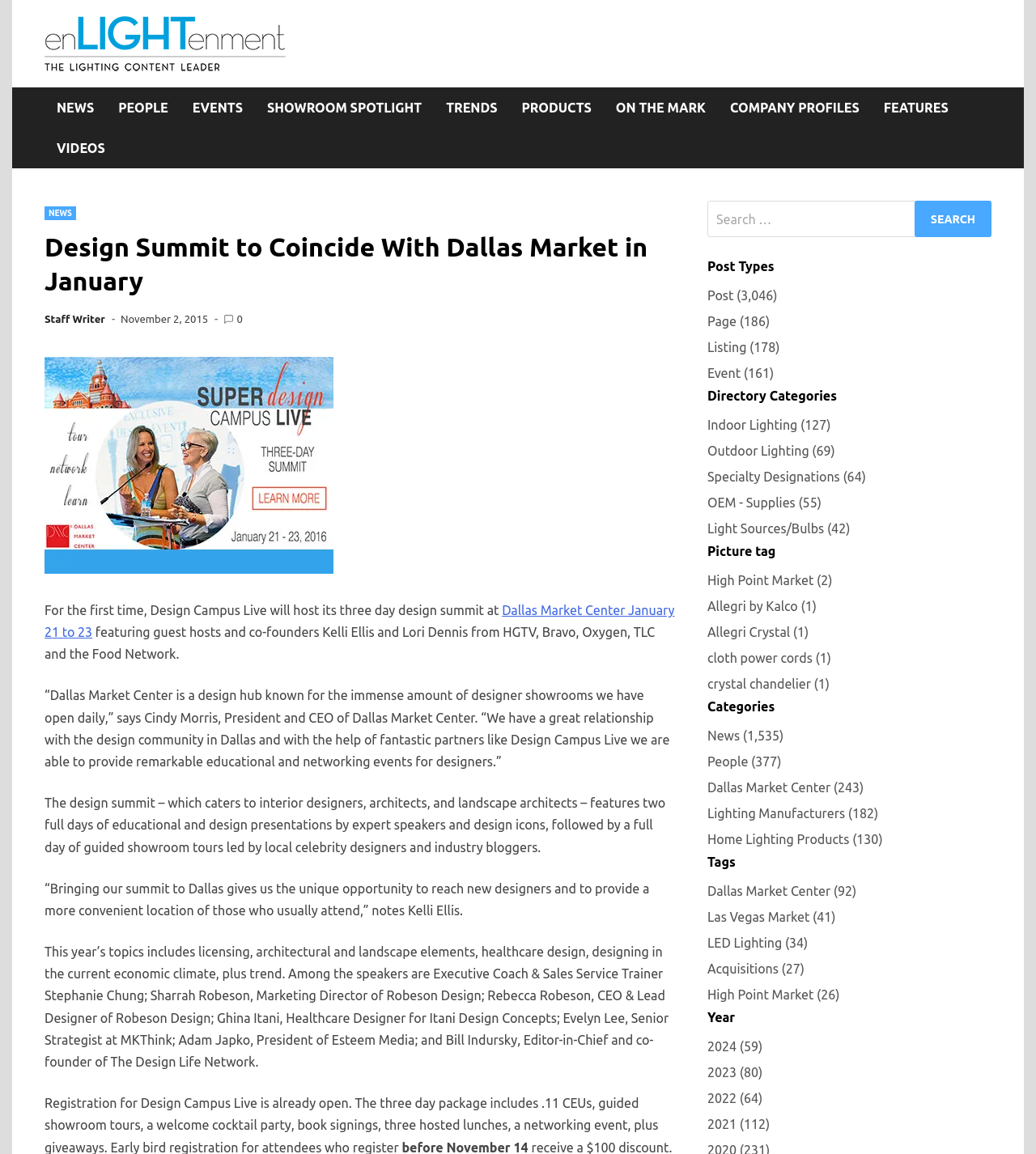Determine the bounding box coordinates of the UI element described by: "2024 (59)".

[0.683, 0.897, 0.736, 0.917]